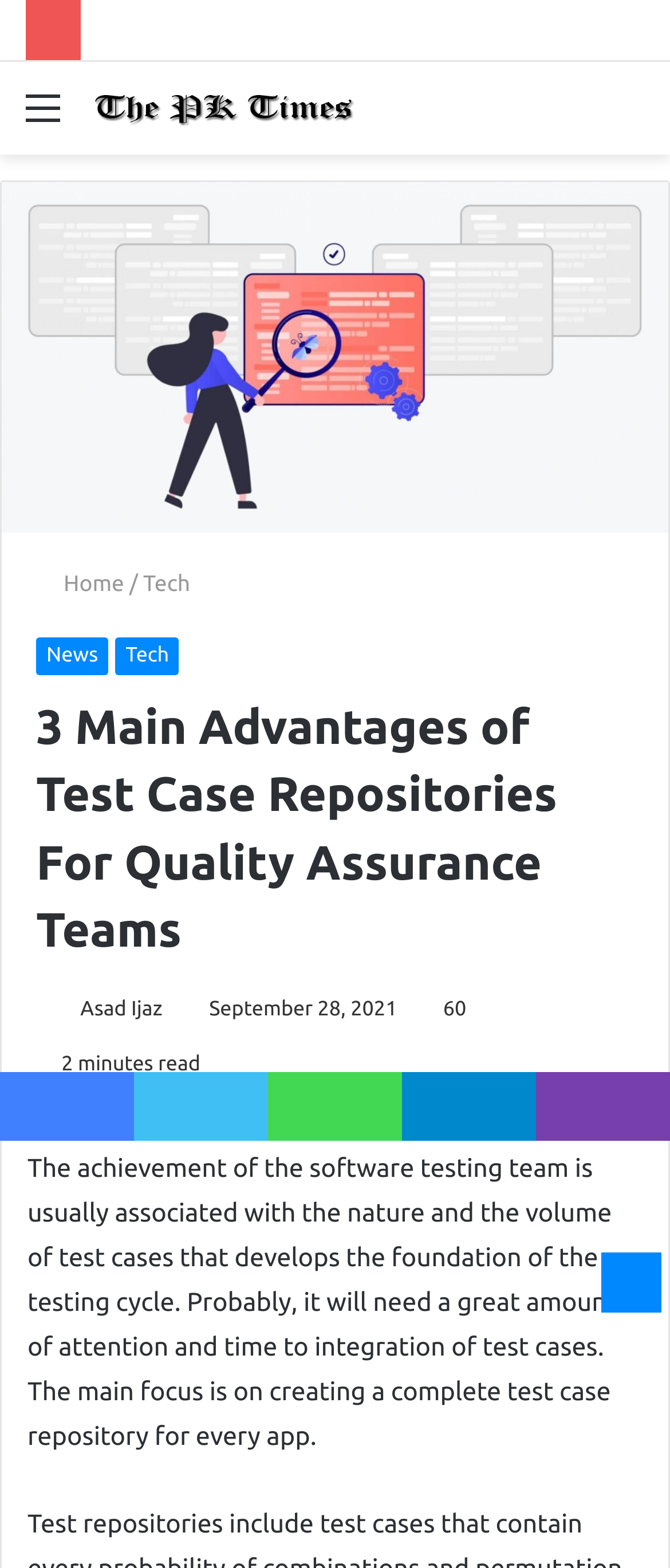Please find the bounding box coordinates of the element that needs to be clicked to perform the following instruction: "Click on MEET THE DOCTOR". The bounding box coordinates should be four float numbers between 0 and 1, represented as [left, top, right, bottom].

None